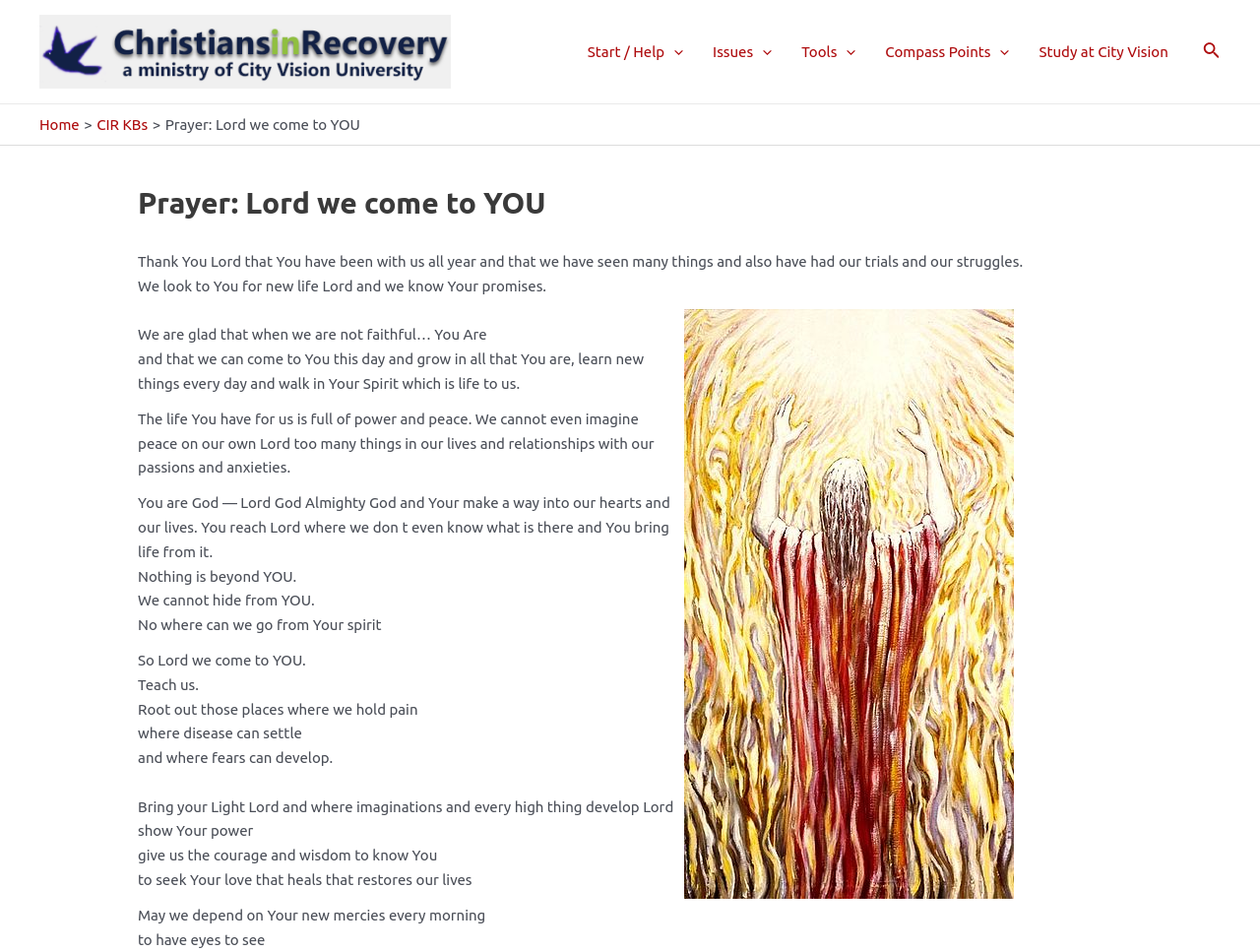Identify the coordinates of the bounding box for the element described below: "parent_node: Tools aria-label="Menu Toggle"". Return the coordinates as four float numbers between 0 and 1: [left, top, right, bottom].

[0.664, 0.018, 0.679, 0.09]